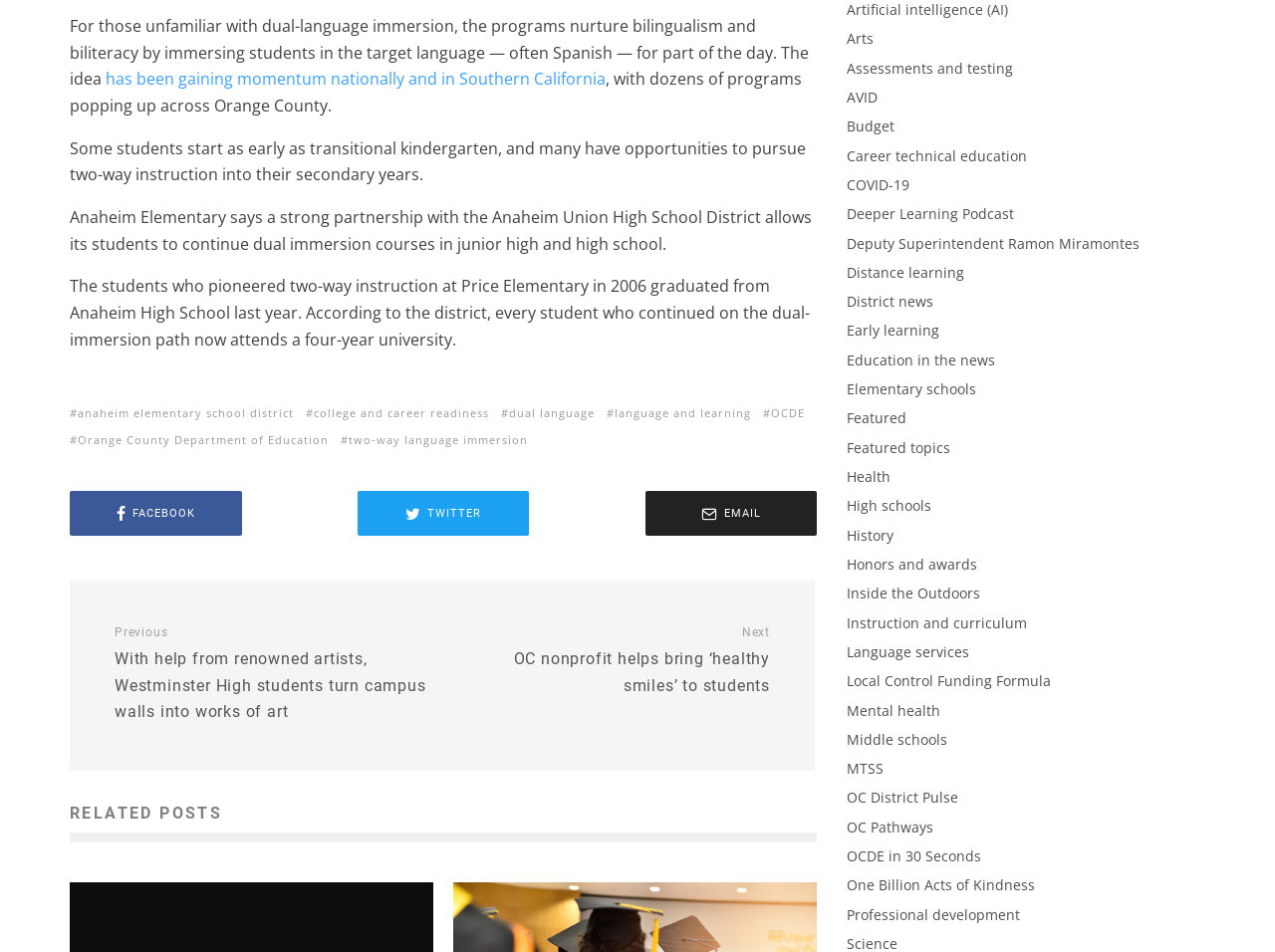Using the information from the screenshot, answer the following question thoroughly:
What is the purpose of the links at the bottom of the page?

The purpose of the links at the bottom of the page is to provide related posts, as indicated by the heading 'RELATED POSTS' and the links to other articles, such as 'With help from renowned artists, Westminster High students turn campus walls into works of art' and 'OC nonprofit helps bring ‘healthy smiles’ to students'.